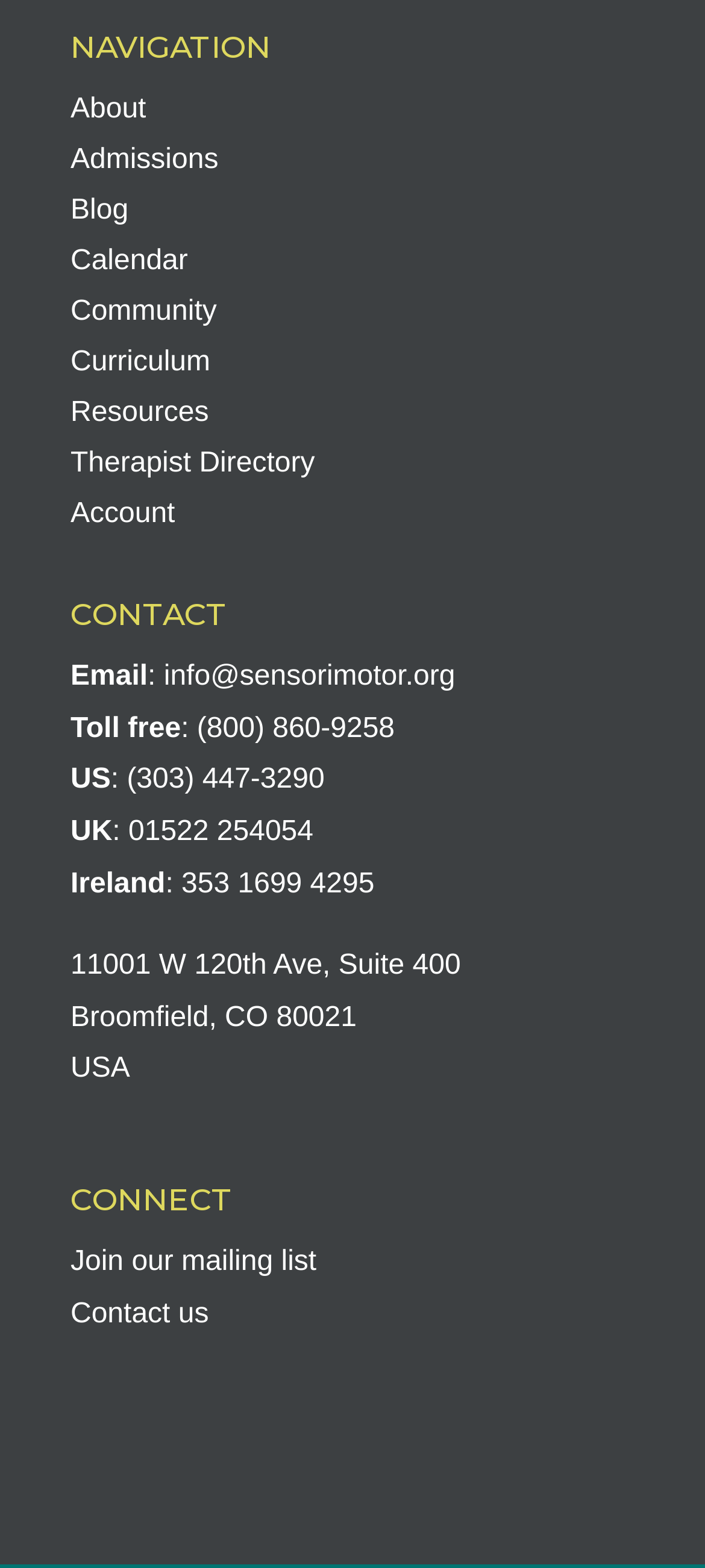Locate the bounding box coordinates of the element's region that should be clicked to carry out the following instruction: "Email info@sensorimotor.org". The coordinates need to be four float numbers between 0 and 1, i.e., [left, top, right, bottom].

[0.232, 0.421, 0.646, 0.441]